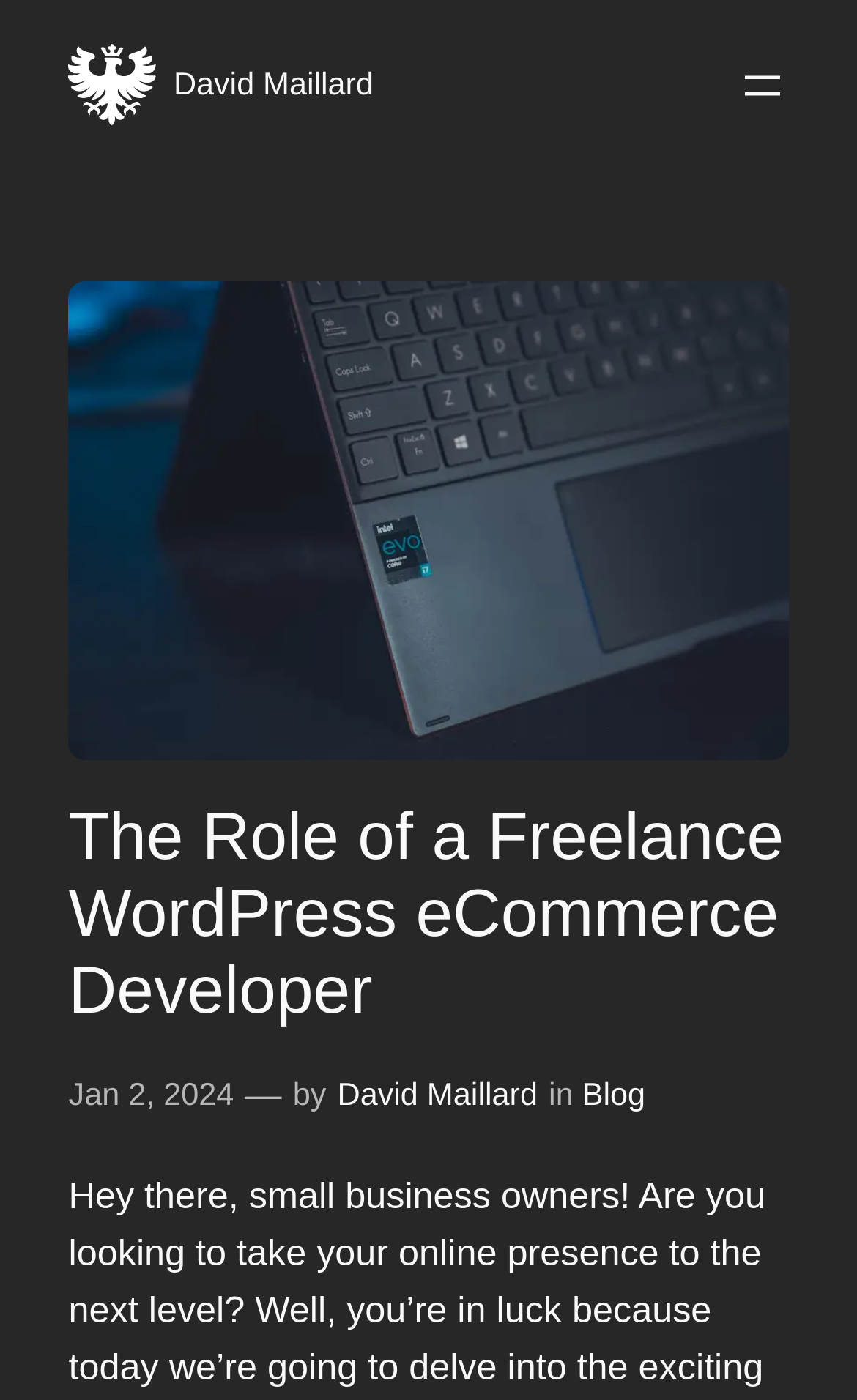Locate the bounding box of the UI element defined by this description: "[email protected]". The coordinates should be given as four float numbers between 0 and 1, formatted as [left, top, right, bottom].

None